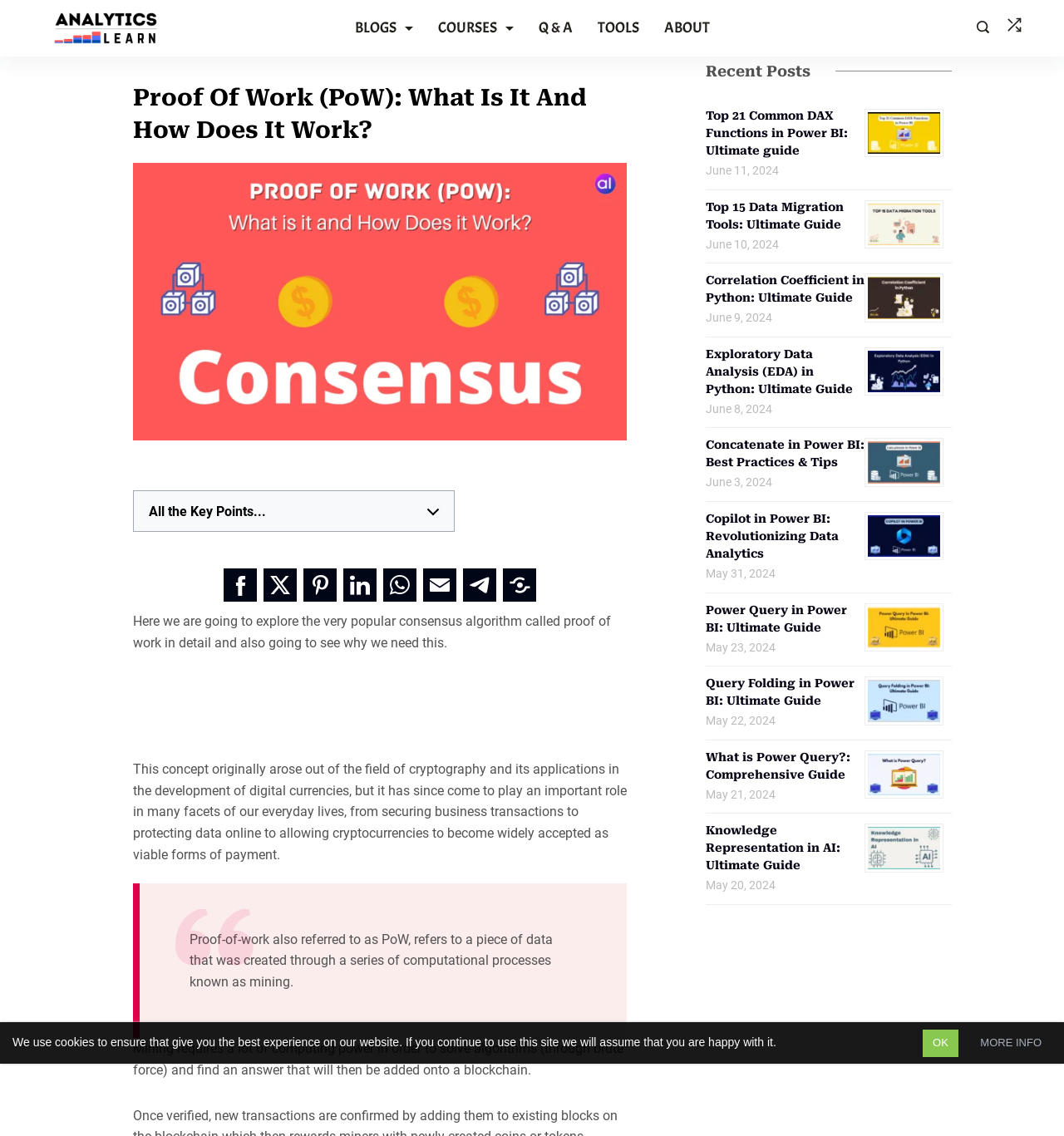Please give a short response to the question using one word or a phrase:
What is referred to as PoW?

Proof-of-work